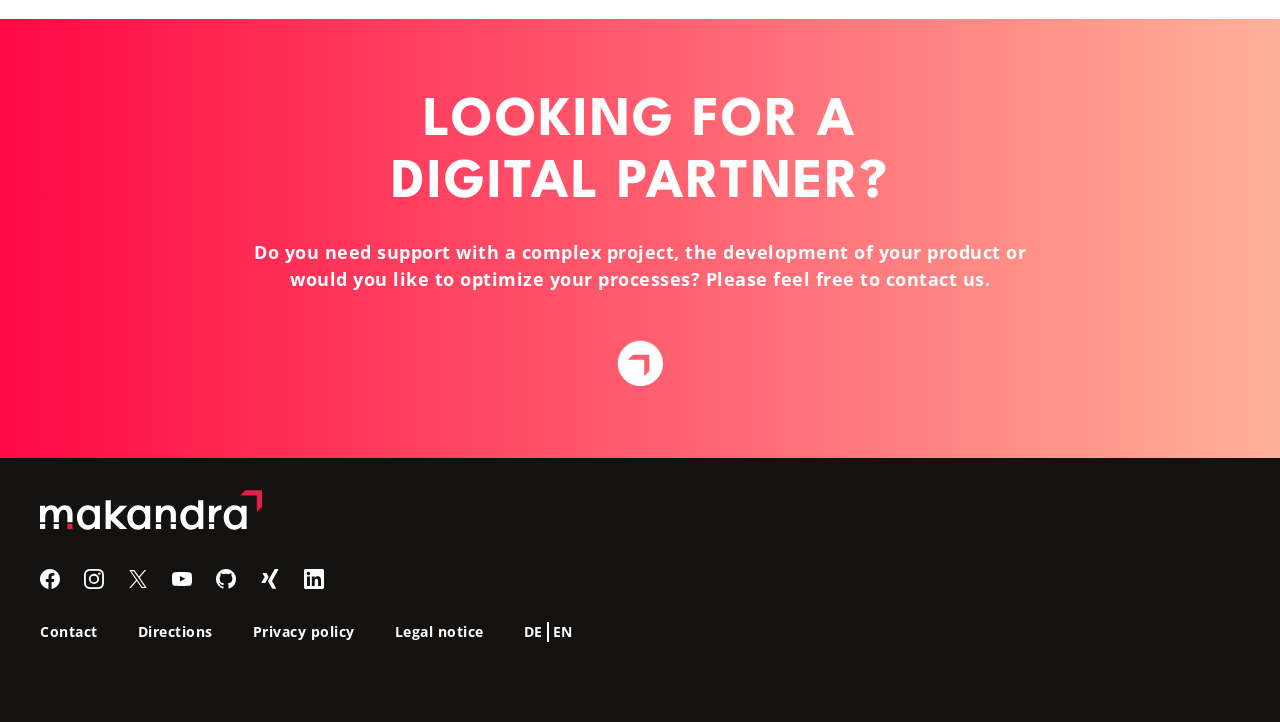Find the bounding box coordinates for the area you need to click to carry out the instruction: "Switch to English". The coordinates should be four float numbers between 0 and 1, indicated as [left, top, right, bottom].

[0.429, 0.861, 0.45, 0.889]